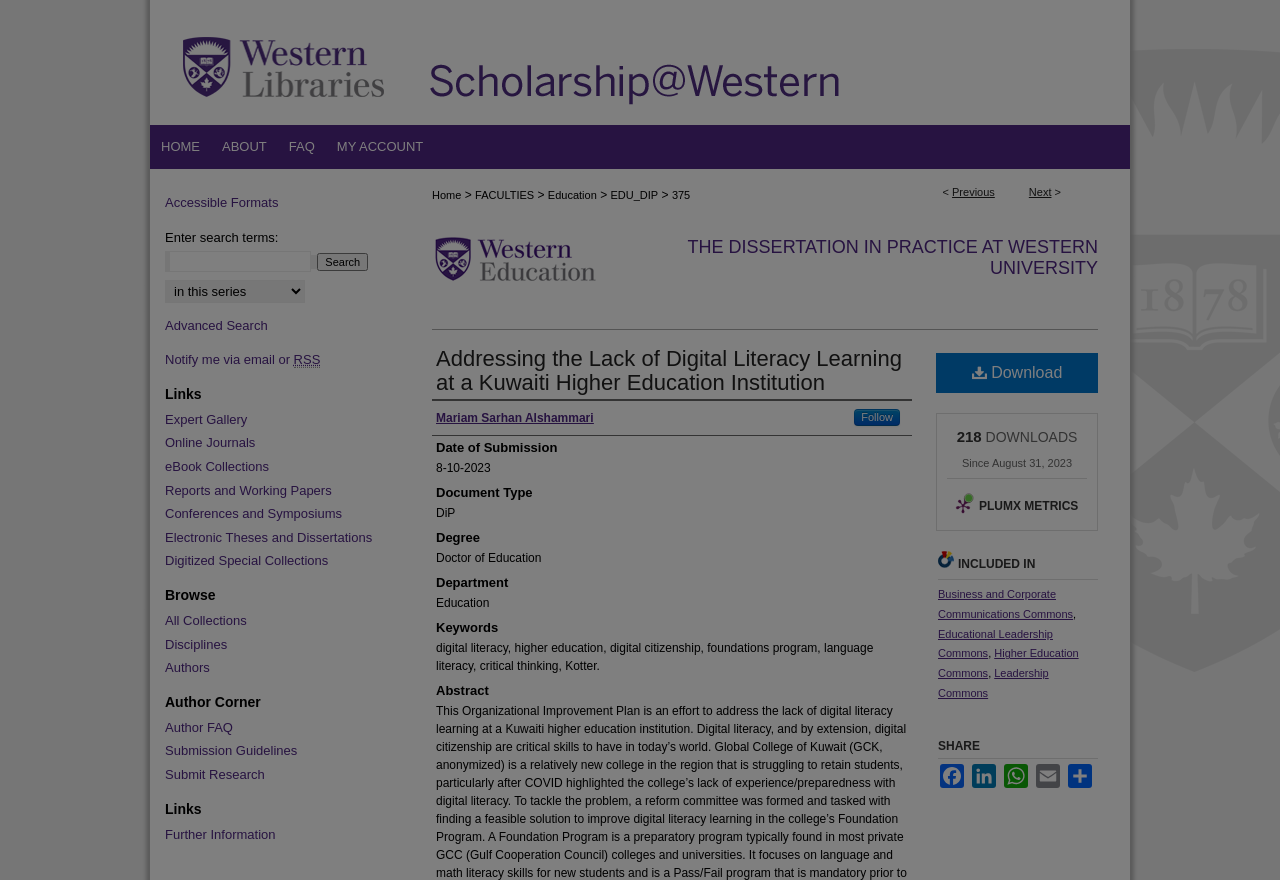Using the details from the image, please elaborate on the following question: How many downloads has this dissertation had?

I found the answer by looking at the static text element with the text '218', which is located near the 'DOWNLOADS' text and the 'Download' link, suggesting that it represents the number of downloads.